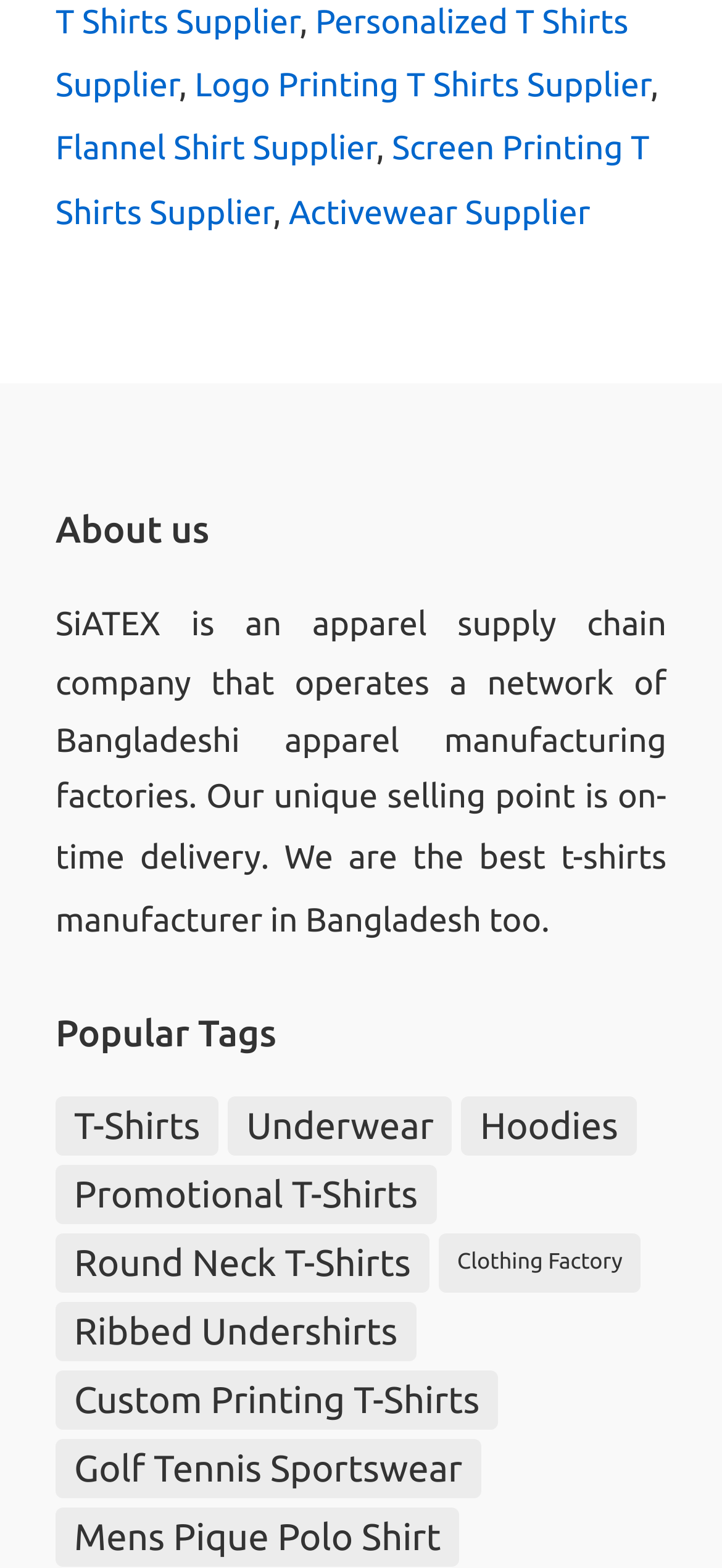Pinpoint the bounding box coordinates of the element to be clicked to execute the instruction: "Visit Promotional T-shirts".

[0.077, 0.508, 0.504, 0.532]